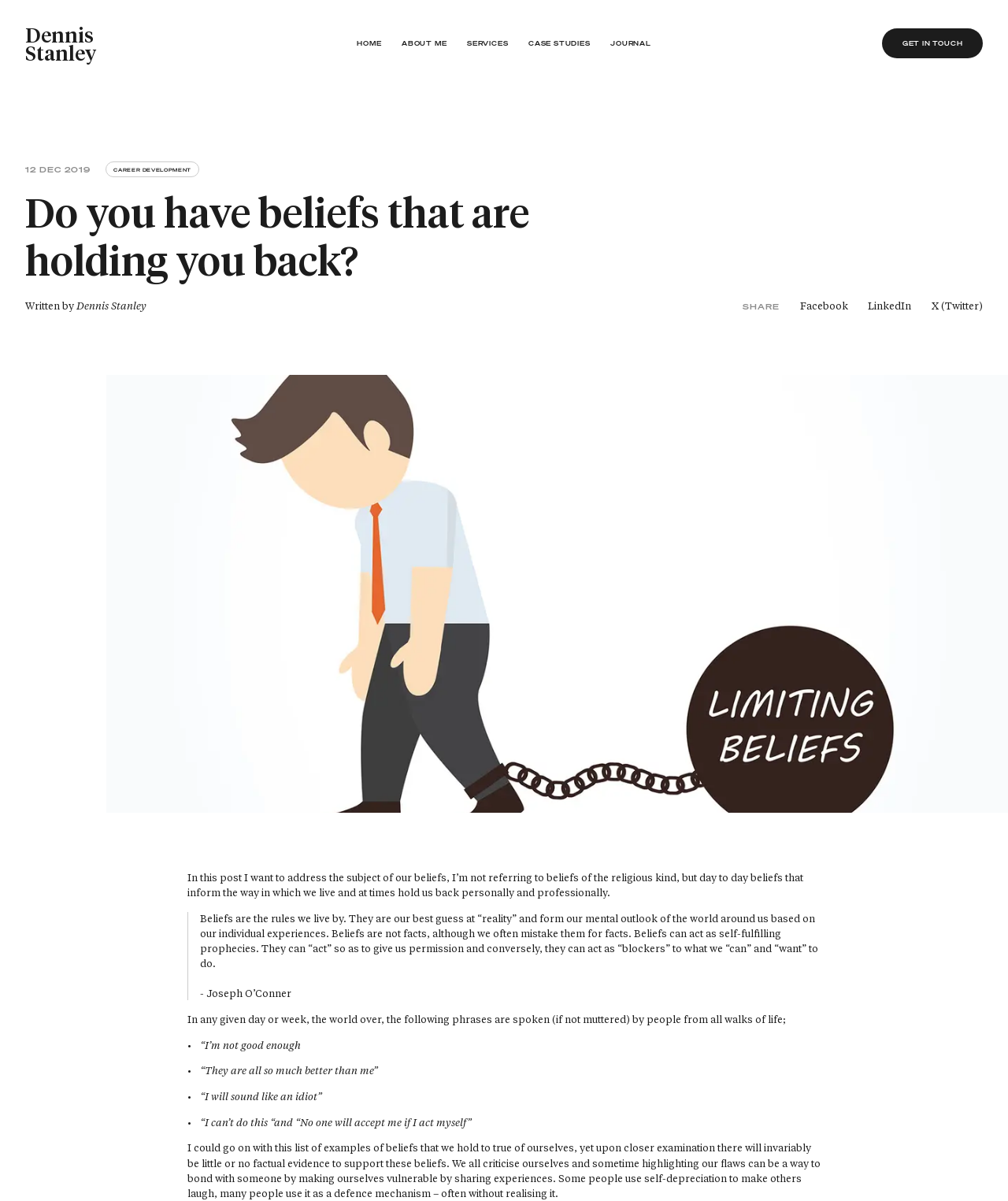What is the category of this post?
Using the image as a reference, give an elaborate response to the question.

I determined the category of this post by looking at the text 'CAREER DEVELOPMENT' which is located above the title of the post and is likely to be the category or topic of the post.